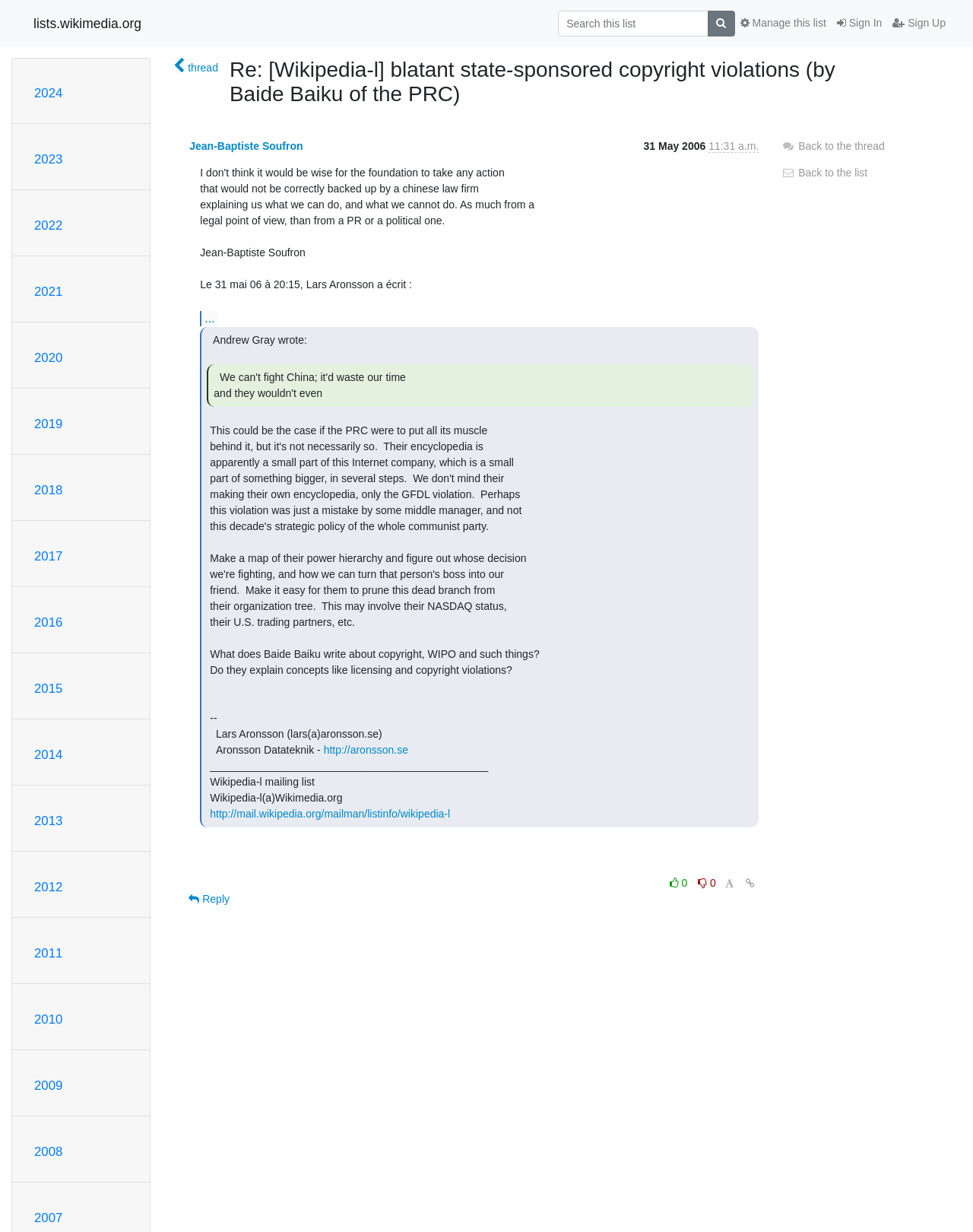Please identify the bounding box coordinates of the clickable area that will allow you to execute the instruction: "Sign In".

[0.855, 0.008, 0.912, 0.03]